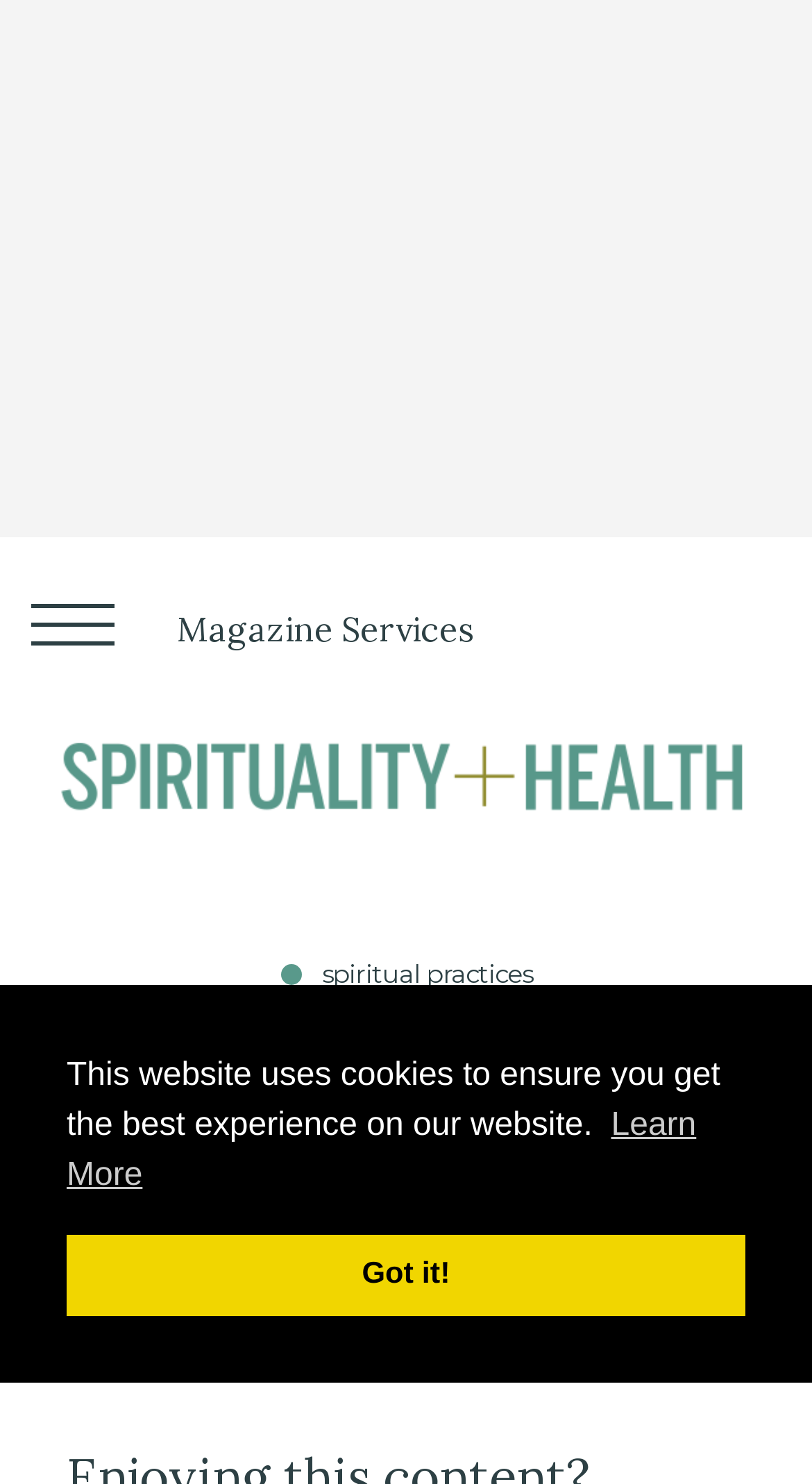What is the name of the person being interviewed?
Using the image, provide a detailed and thorough answer to the question.

I found the answer by looking at the heading 'Interview With Brian McLaren' which indicates that Brian McLaren is the person being interviewed.